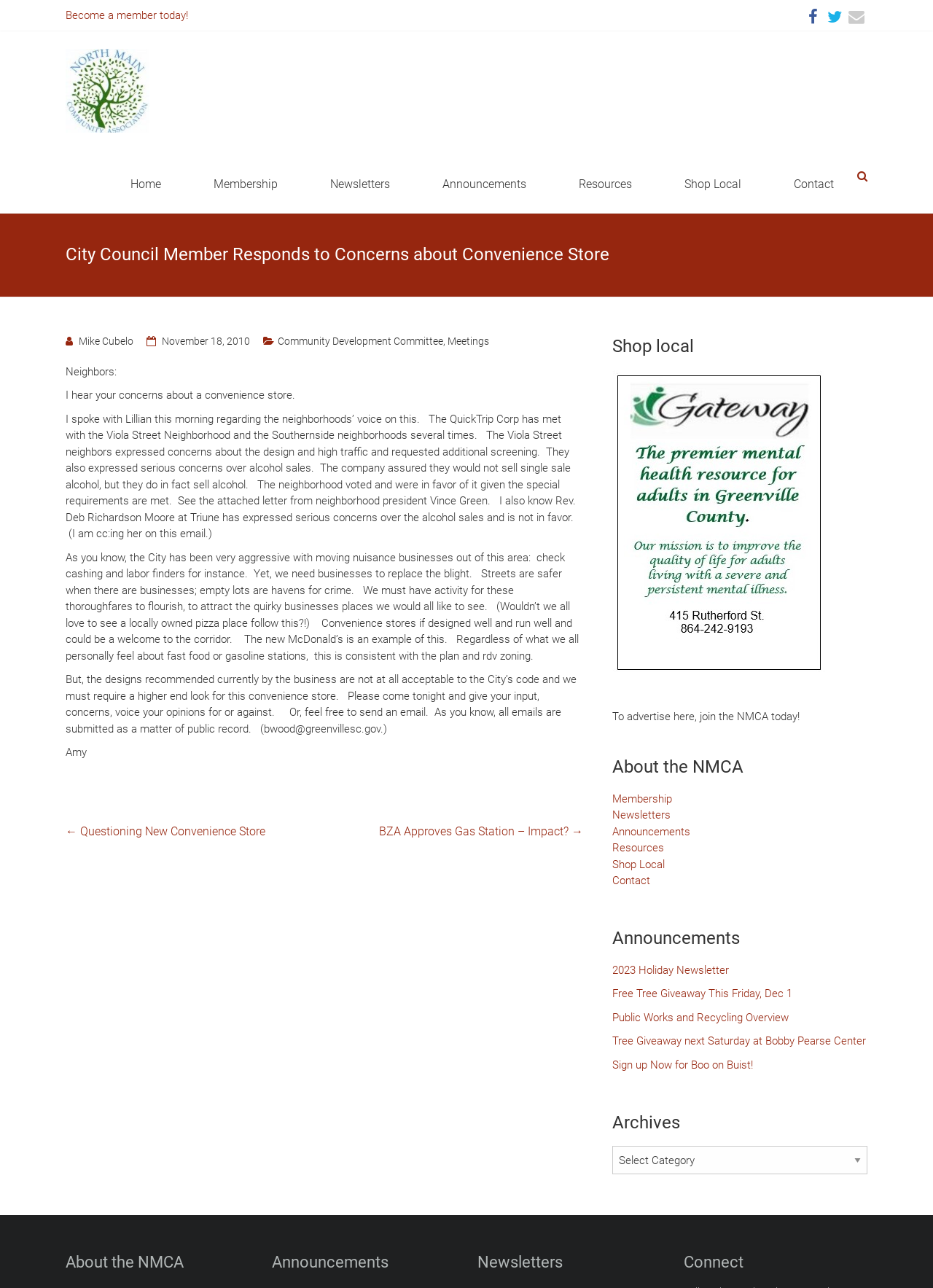Determine the main text heading of the webpage and provide its content.

City Council Member Responds to Concerns about Convenience Store